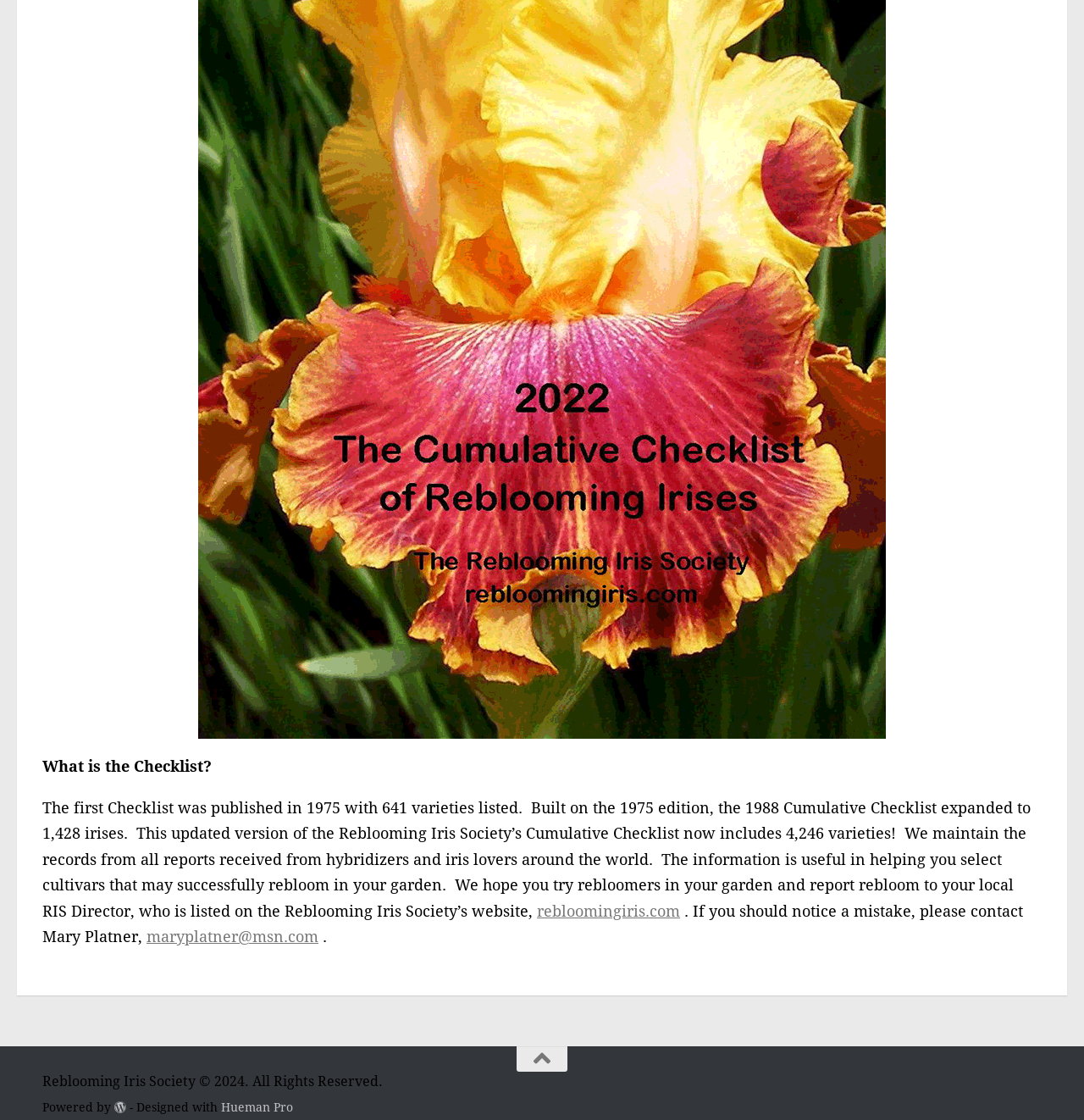How many varieties are listed in the updated Checklist?
Deliver a detailed and extensive answer to the question.

The updated version of the Reblooming Iris Society’s Cumulative Checklist now includes 4,246 varieties, as mentioned in the text 'This updated version of the Reblooming Iris Society’s Cumulative Checklist now includes 4,246 varieties!'